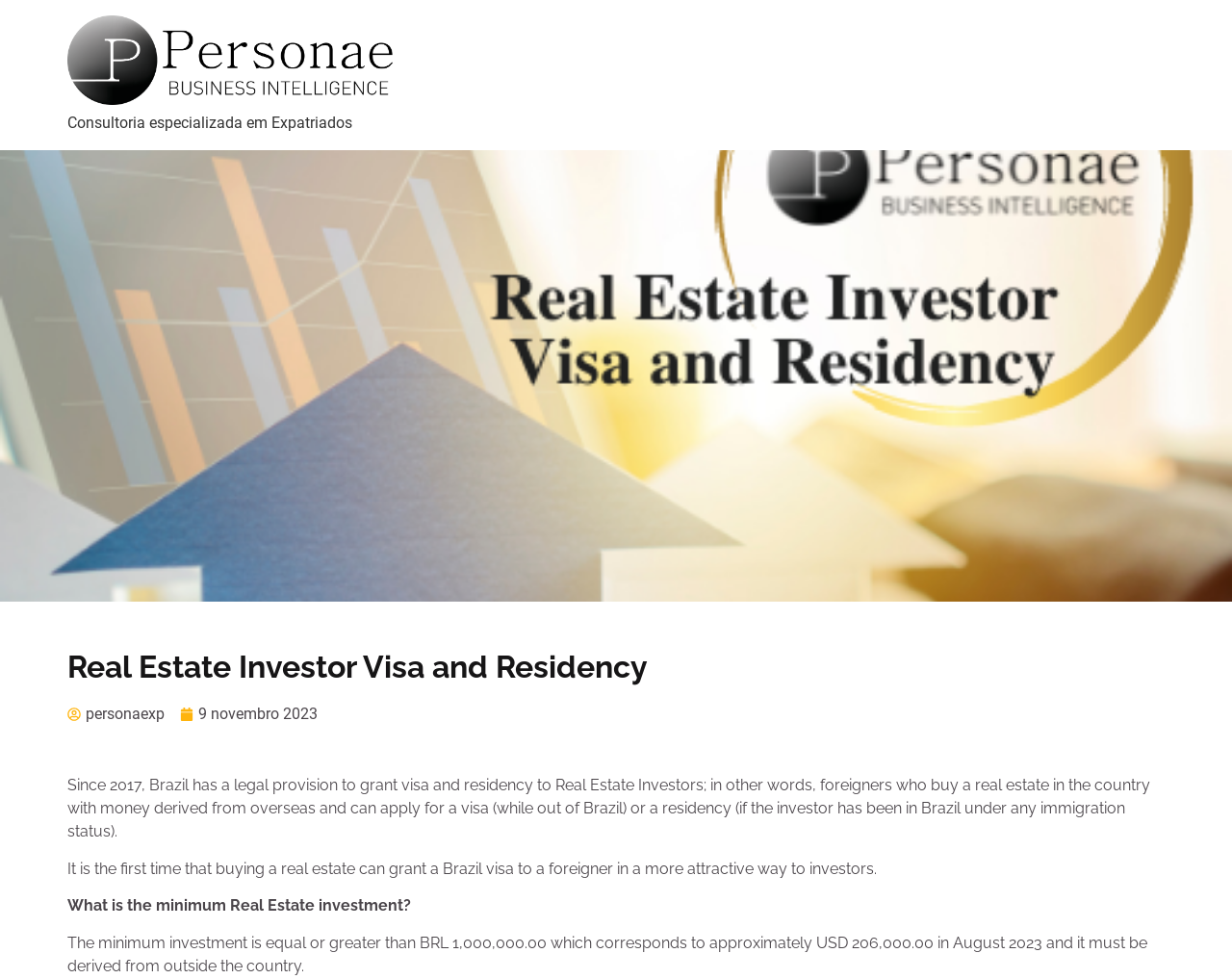Please respond in a single word or phrase: 
When was the webpage last updated?

9 novembro 2023